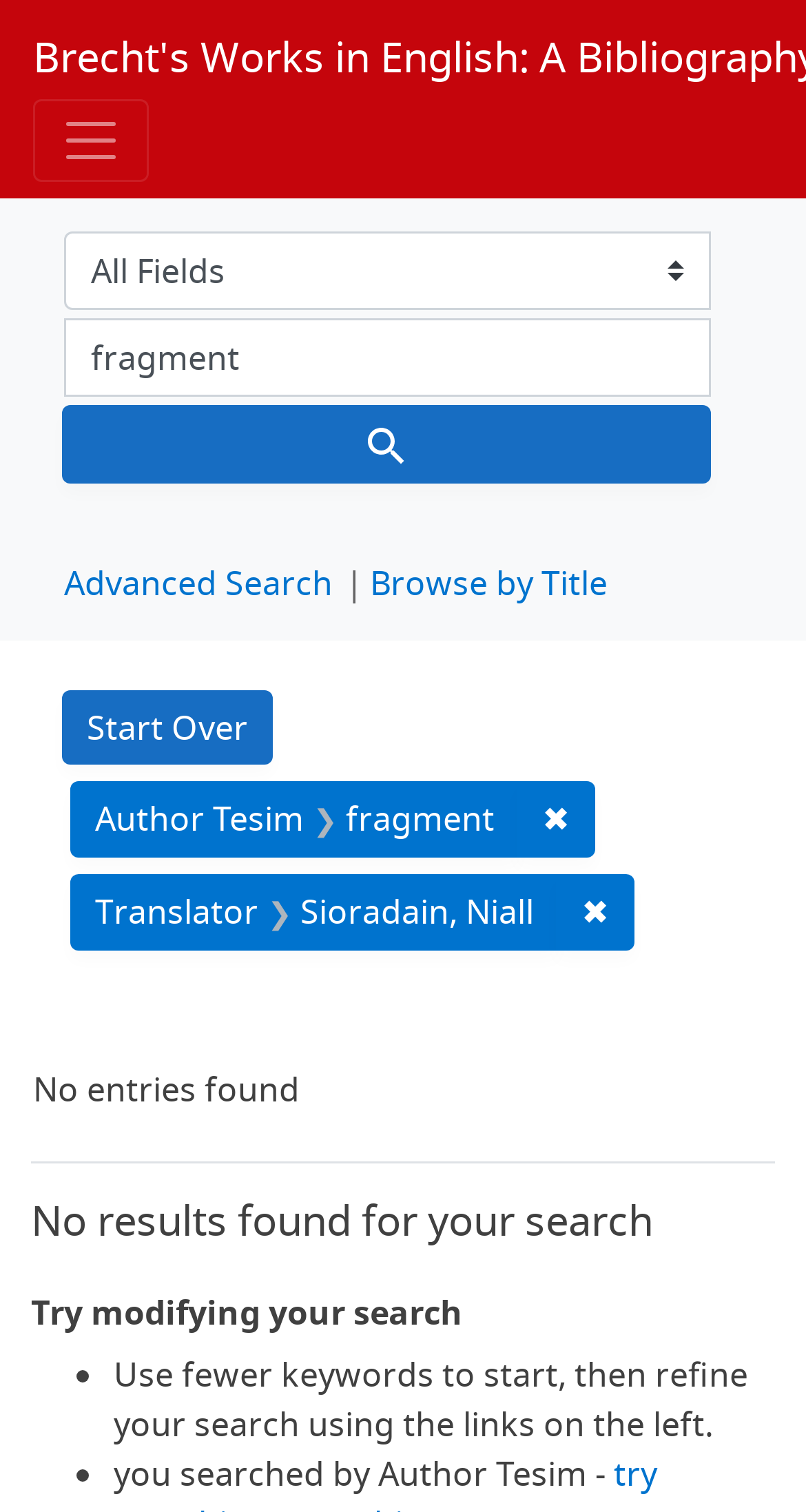What is the suggestion for modifying the search?
Please provide a comprehensive and detailed answer to the question.

The webpage suggests modifying the search by using fewer keywords to start, and then refining the search using the links on the left, as indicated by the text 'Use fewer keywords to start, then refine your search using the links on the left'.